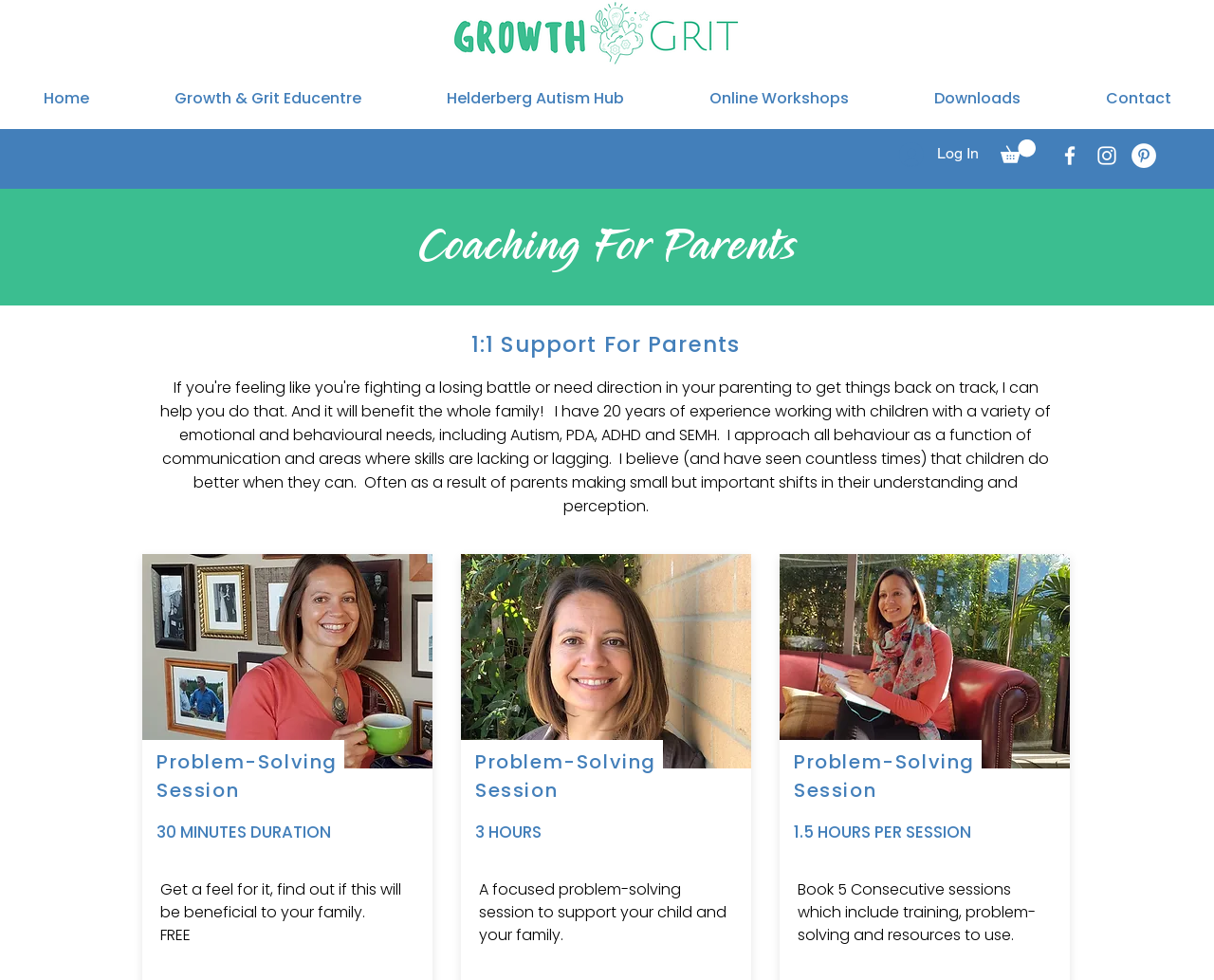Locate the bounding box coordinates of the UI element described by: "Contact". The bounding box coordinates should consist of four float numbers between 0 and 1, i.e., [left, top, right, bottom].

None